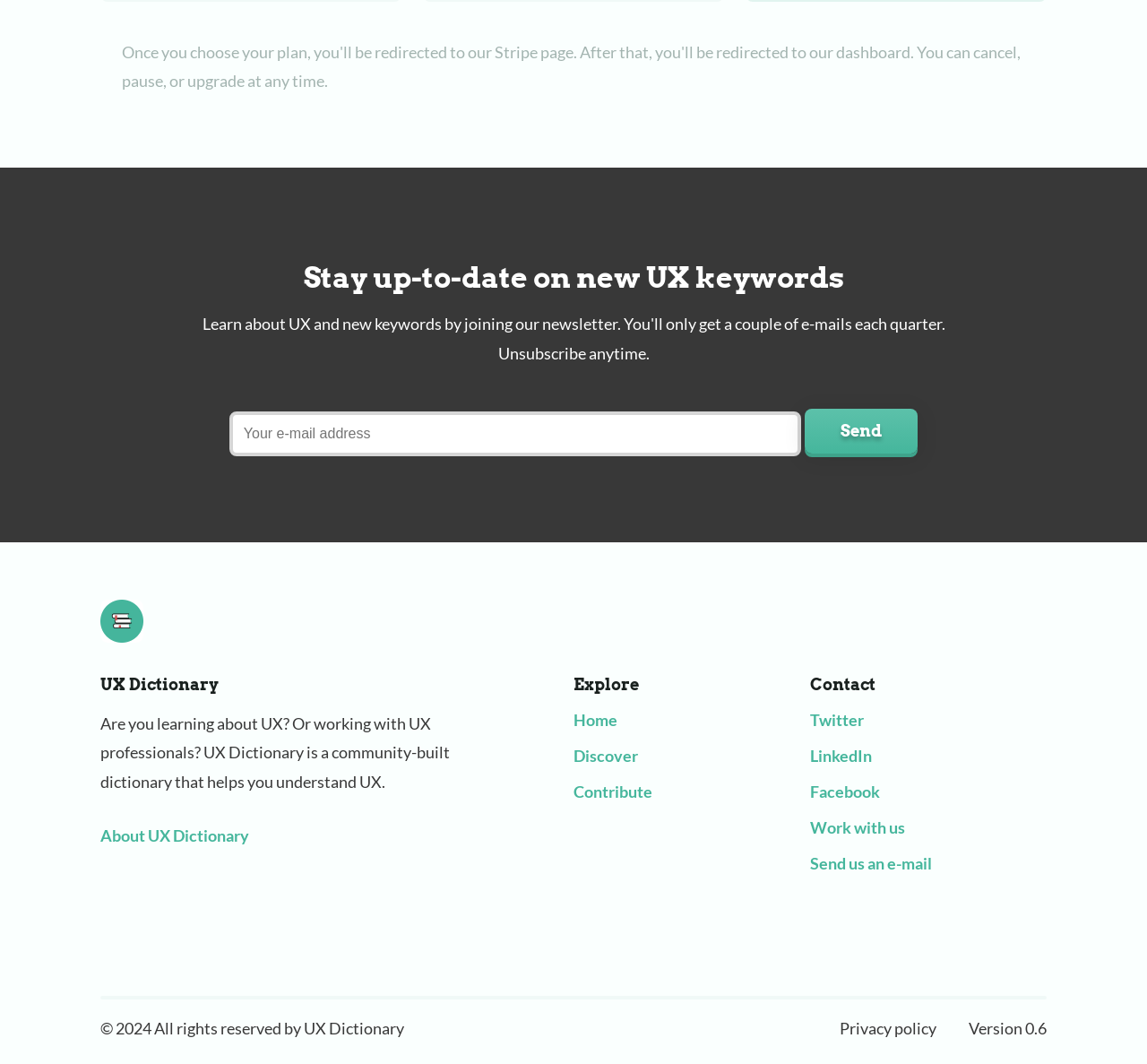Please find the bounding box for the following UI element description. Provide the coordinates in (top-left x, top-left y, bottom-right x, bottom-right y) format, with values between 0 and 1: Home

[0.5, 0.667, 0.538, 0.686]